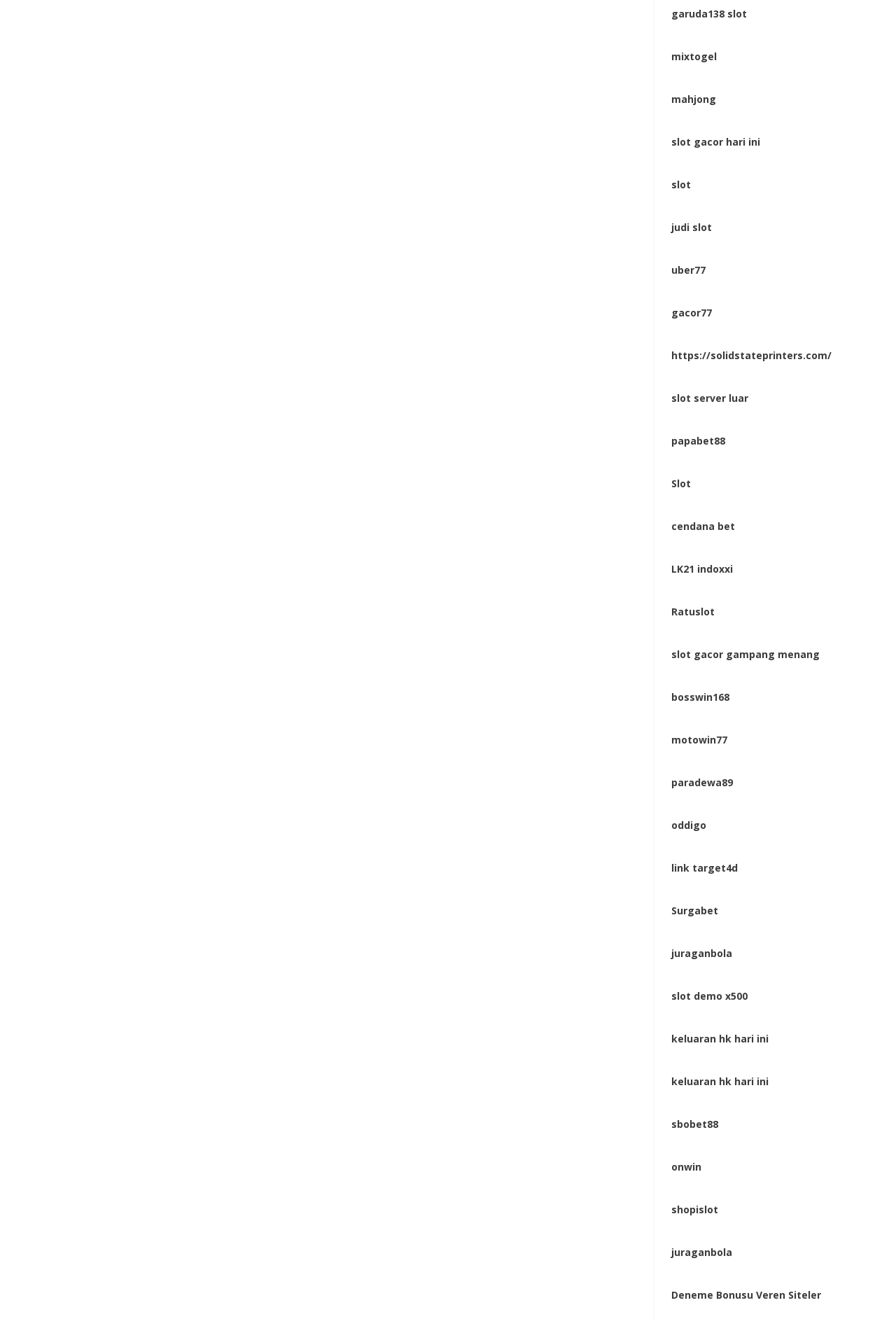Respond with a single word or short phrase to the following question: 
What is the longest link text on the webpage?

slot gacor gampang menang